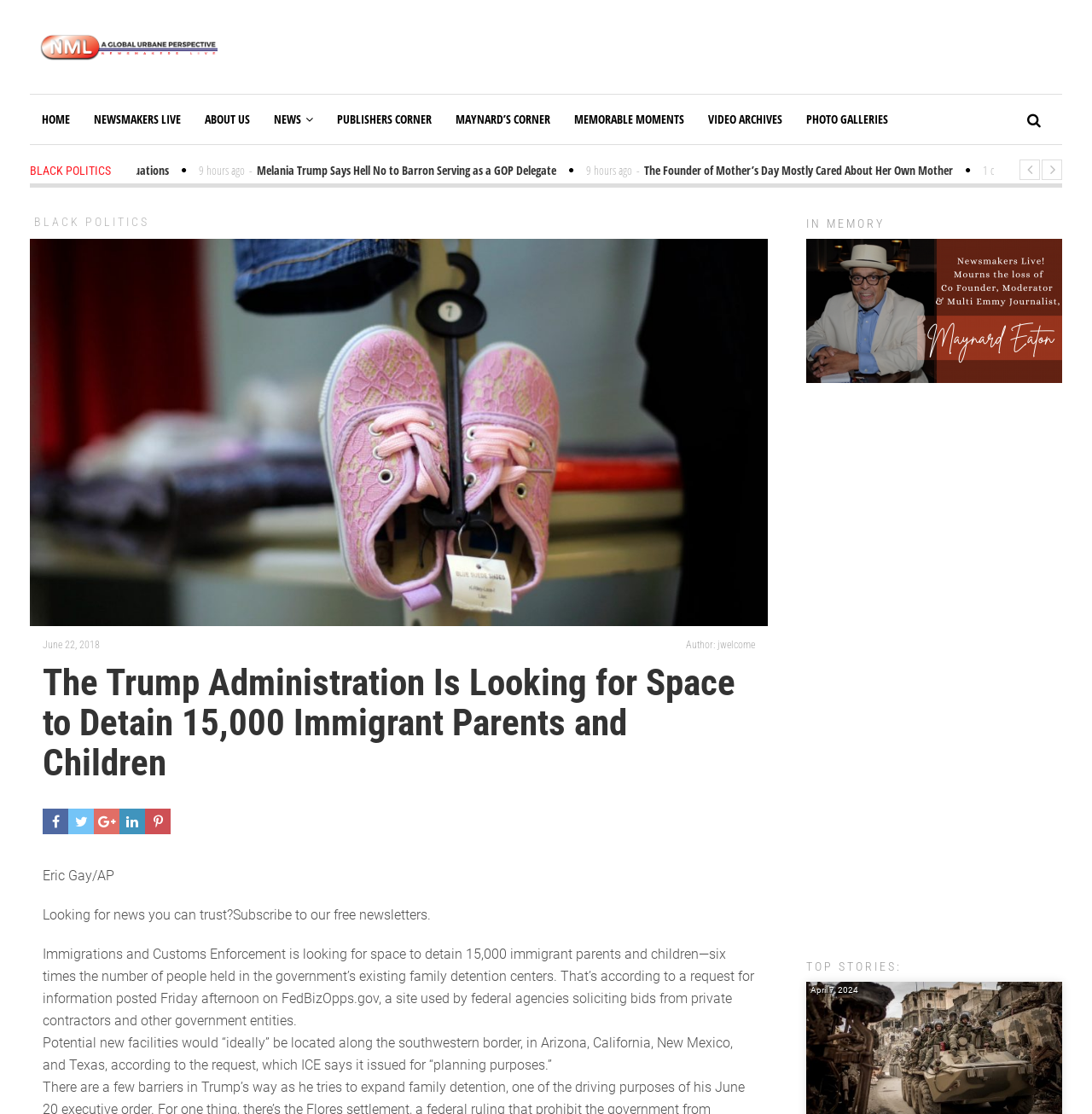What is the location mentioned in the article for potential new facilities?
Based on the visual details in the image, please answer the question thoroughly.

I read the article's content, which mentions that 'Potential new facilities would “ideally” be located along the southwestern border, in Arizona, California, New Mexico, and Texas'.